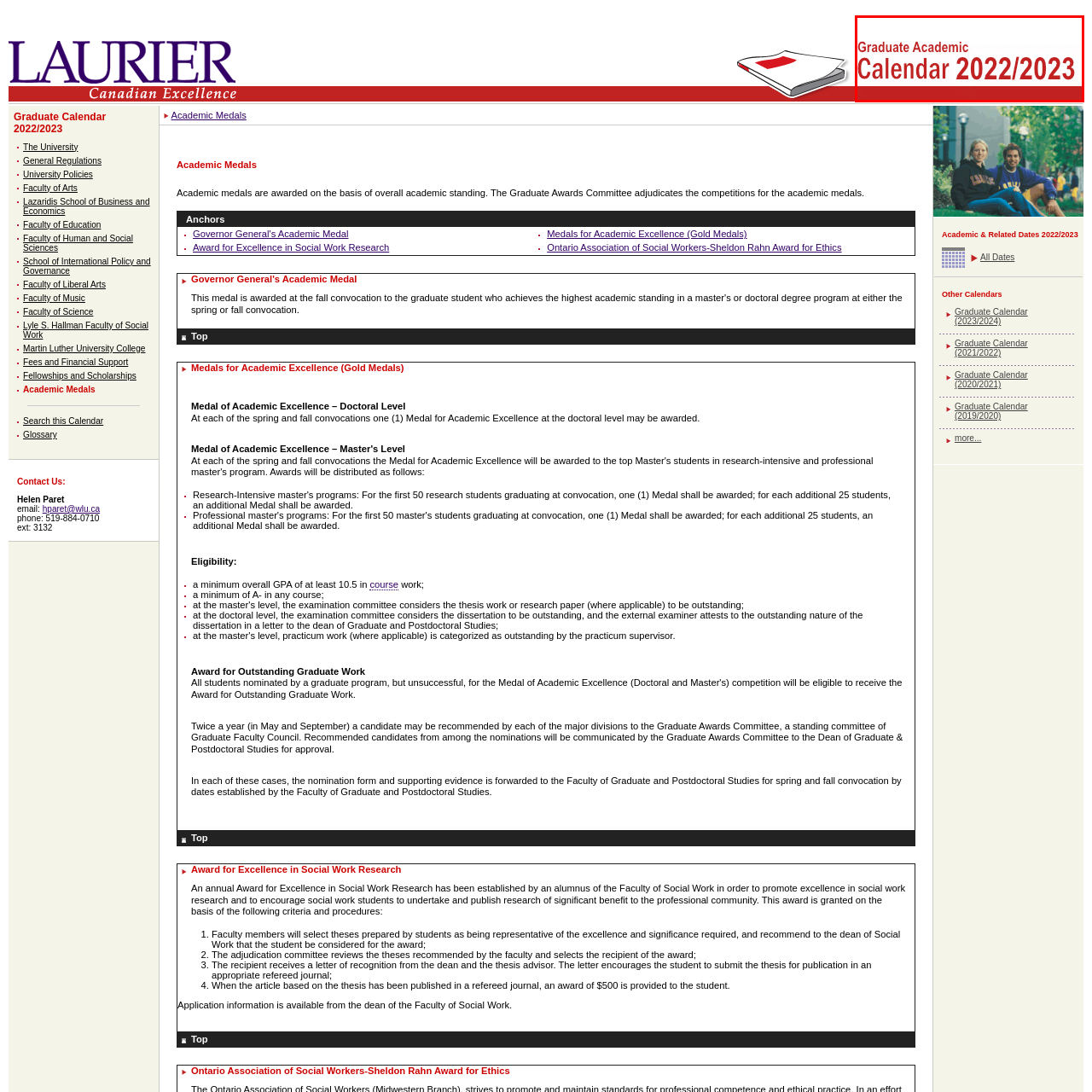Provide a comprehensive description of the image highlighted by the red bounding box.

The image features the title "Graduate Academic Calendar 2022/2023" prominently displayed in bold red text against a clean white background. This design conveys a formal and academic tone, highlighting the calendar's purpose as a resource for students and faculty at Wilfrid Laurier University. The visual presentation reflects the structured nature of academic scheduling and important dates relevant to graduate programs for the specified academic year.